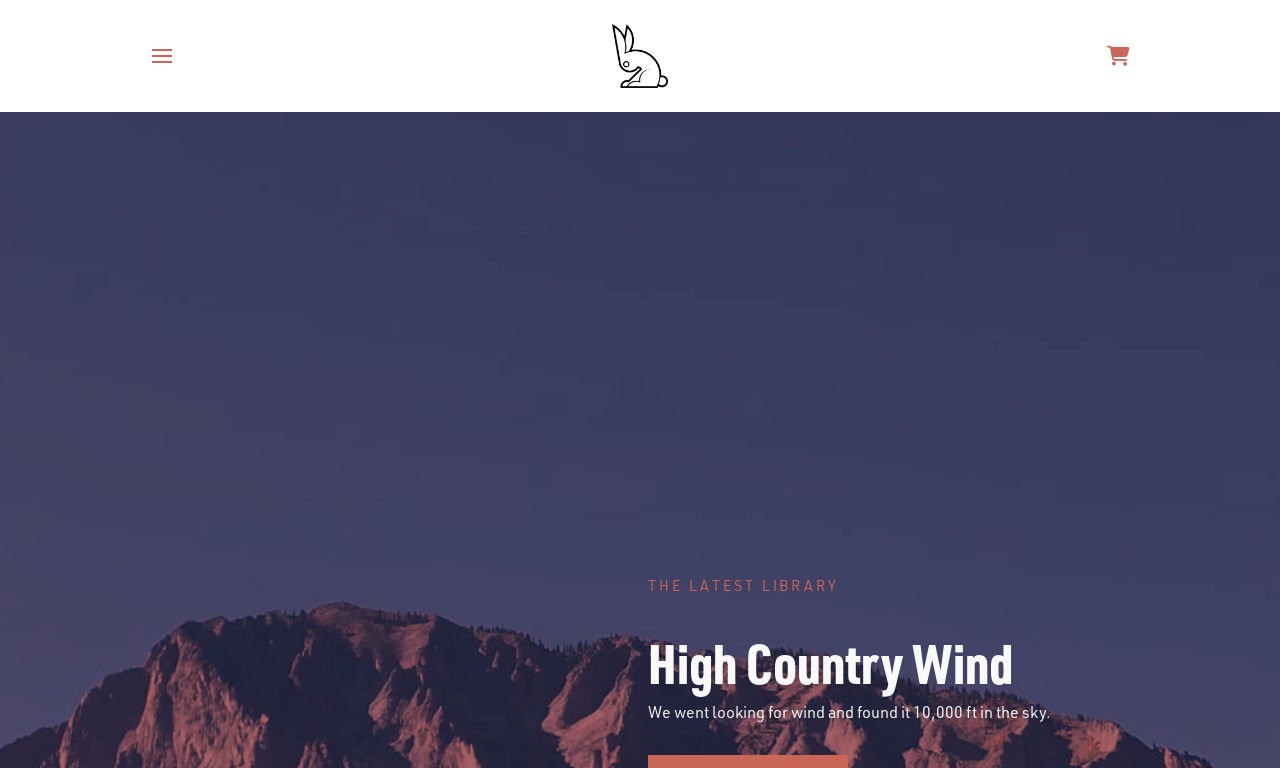Reply to the question with a single word or phrase:
What is the name of the audio library?

Rabbit Ears Audio